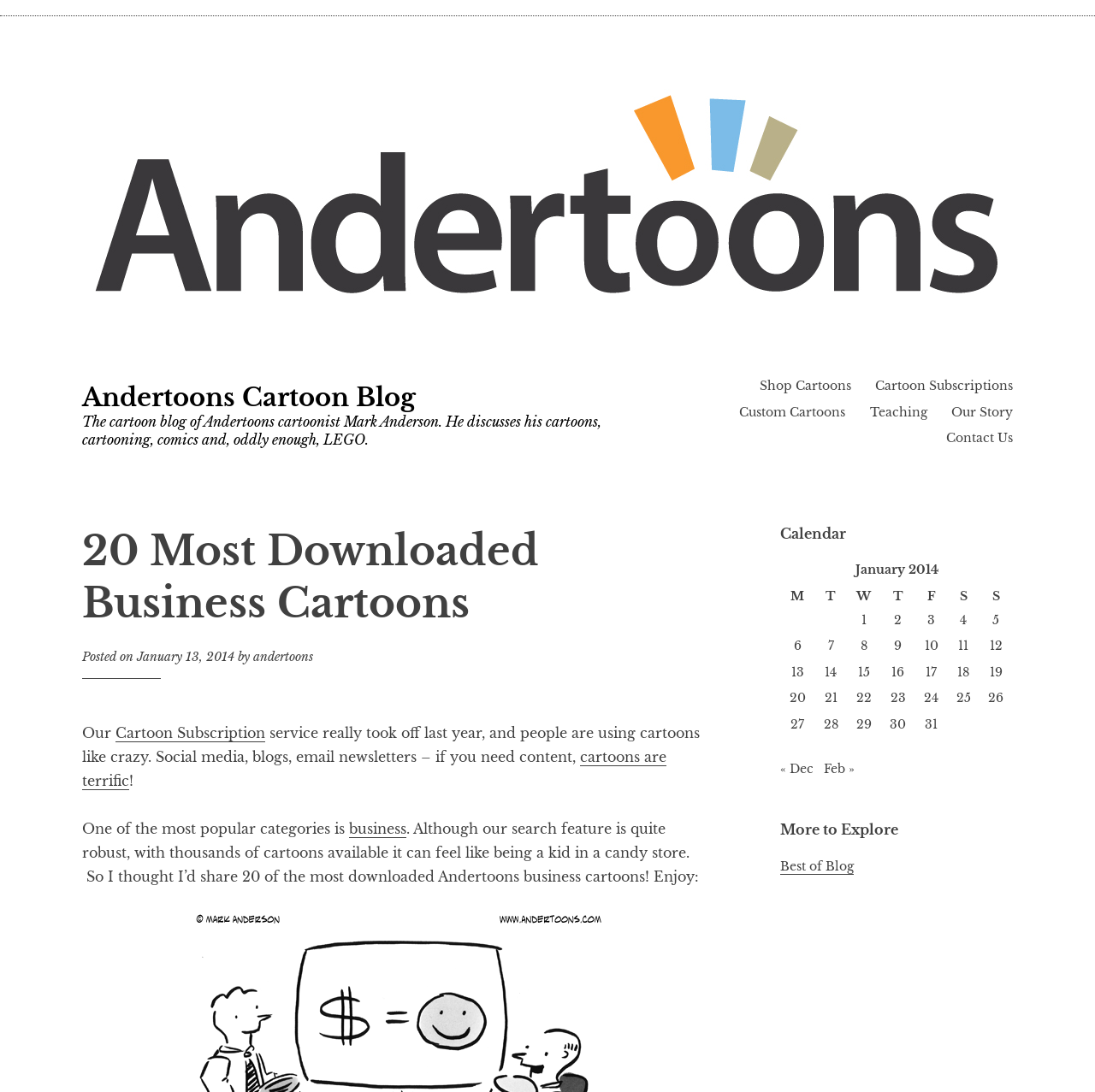Create a detailed narrative of the webpage’s visual and textual elements.

This webpage is the Andertoons Cartoon Blog, which features cartoons, cartooning, comics, and LEGO-related content. At the top, there is a link to "Skip to content" and a navigation menu with links to "Shop Cartoons", "Cartoon Subscriptions", "Custom Cartoons", "Teaching", "Our Story", and "Contact Us". Below the navigation menu, there is a header section with the title "20 Most Downloaded Business Cartoons" and a brief description of the blog.

The main content area is divided into two sections. On the left, there is a section with a heading "Our Cartoon Subscription service really took off last year..." which discusses the popularity of the cartoon subscription service. Below this section, there is a list of the 20 most downloaded business cartoons.

On the right, there is a calendar section with a heading "Calendar" and a table displaying the days of January 2014. Each day is a link to a post published on that day. The calendar section takes up most of the right side of the page.

Throughout the page, there are various links and text elements, including a link to the blog's search feature, which is described as "quite robust". The overall layout is organized, with clear headings and concise text.